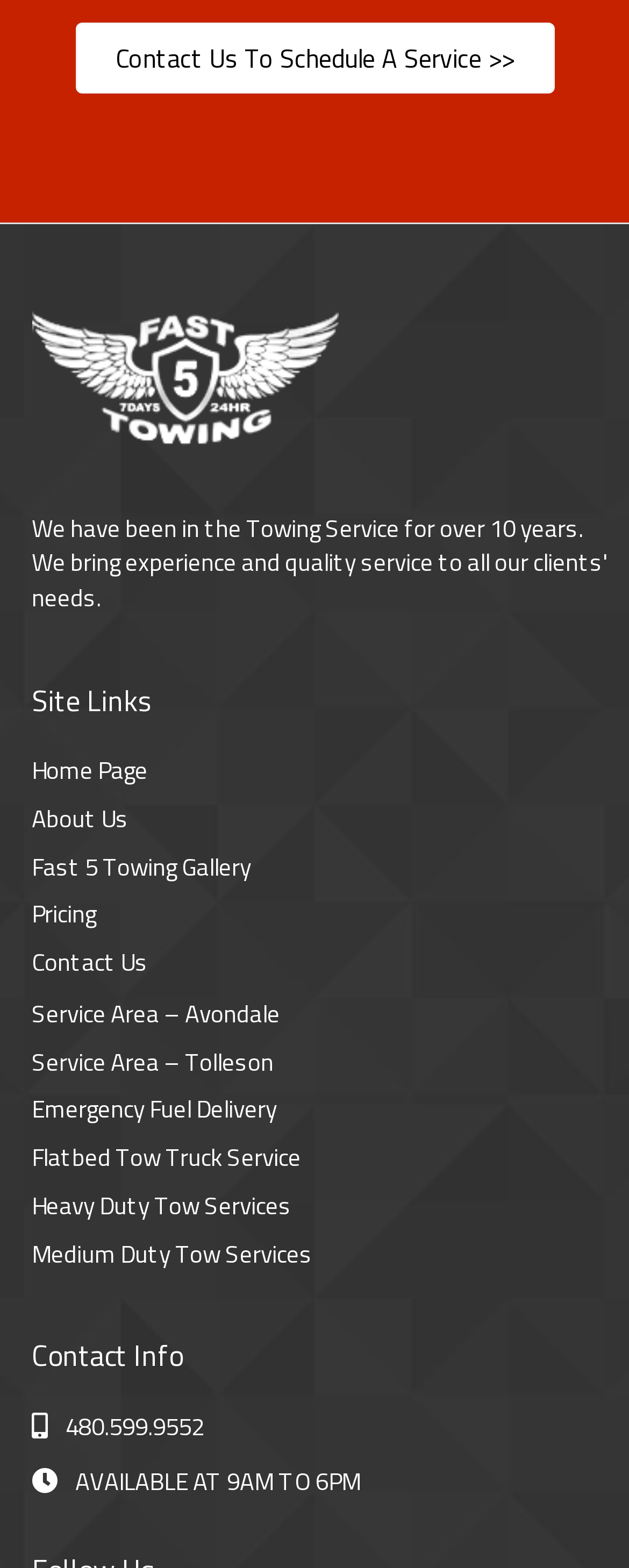Please specify the bounding box coordinates of the region to click in order to perform the following instruction: "Contact us to schedule a service".

[0.119, 0.014, 0.881, 0.059]